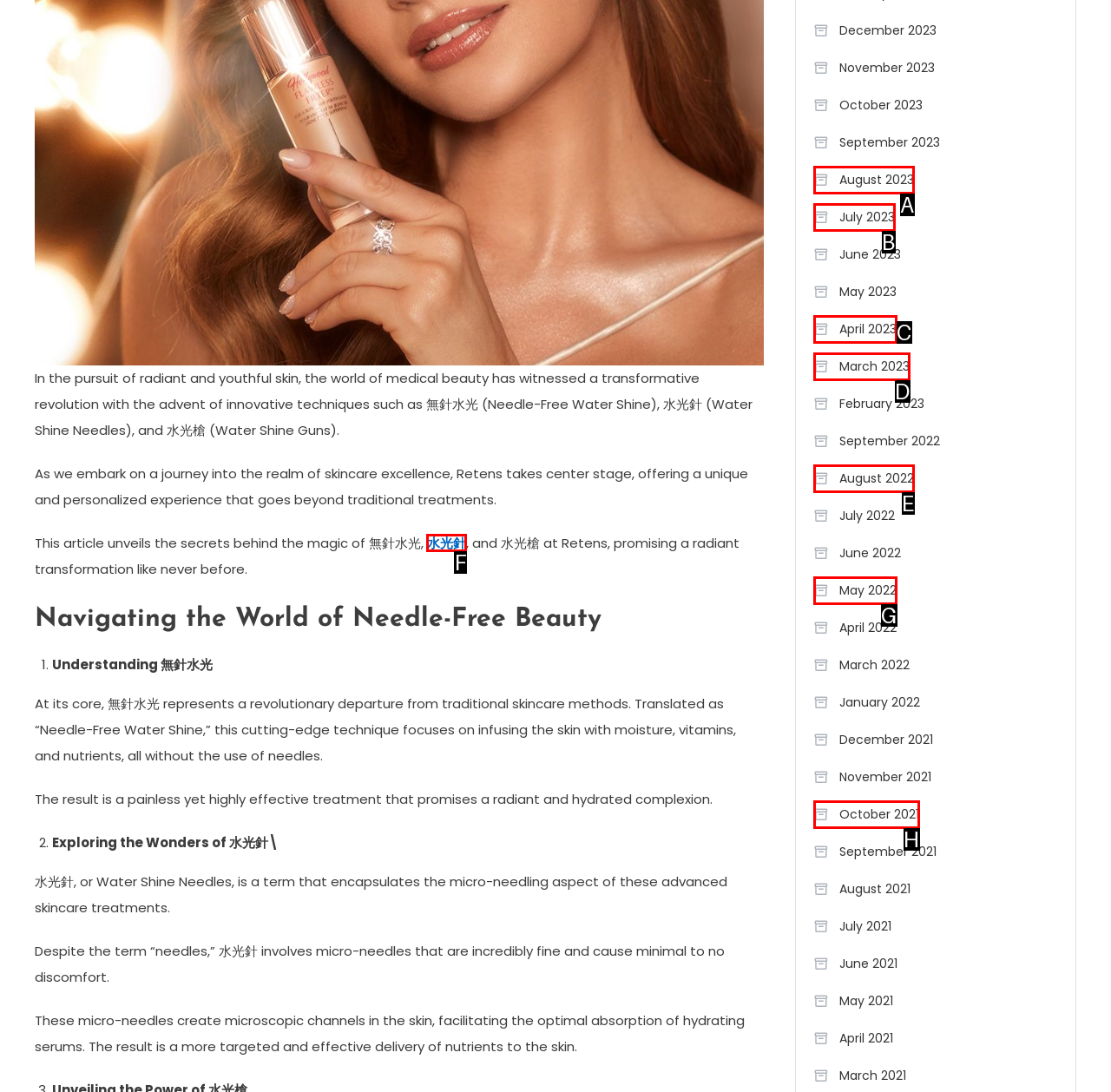Identify the correct UI element to click to follow this instruction: Click the link to learn about Water Shine Needles
Respond with the letter of the appropriate choice from the displayed options.

F